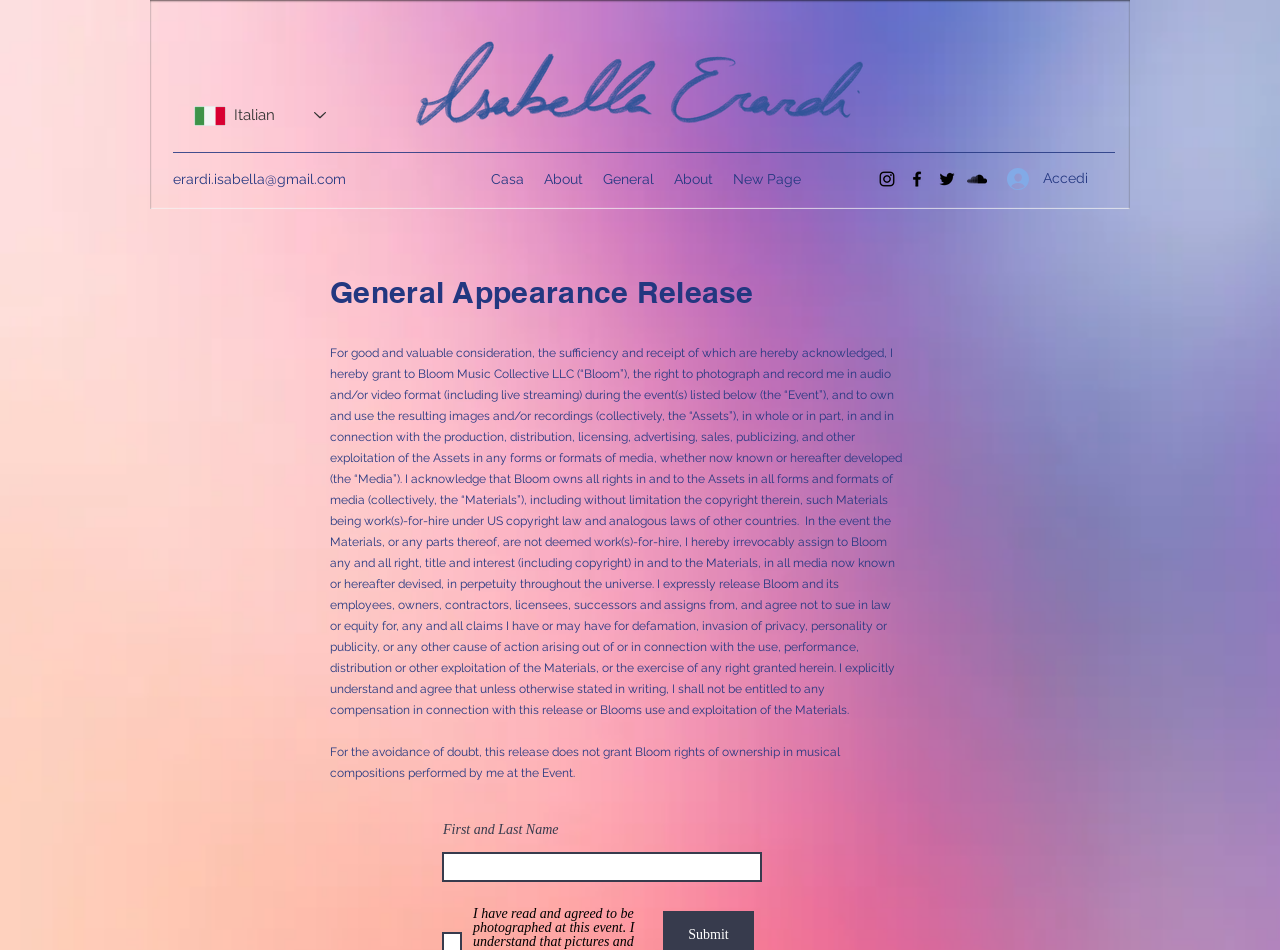Identify the bounding box coordinates for the UI element described as follows: name="first-and last name" placeholder="". Use the format (top-left x, top-left y, bottom-right x, bottom-right y) and ensure all values are floating point numbers between 0 and 1.

[0.345, 0.897, 0.595, 0.928]